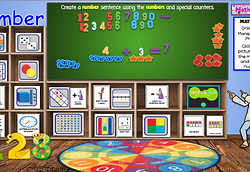Answer the question with a brief word or phrase:
What is displayed prominently on the left side?

Large, colorful numbers